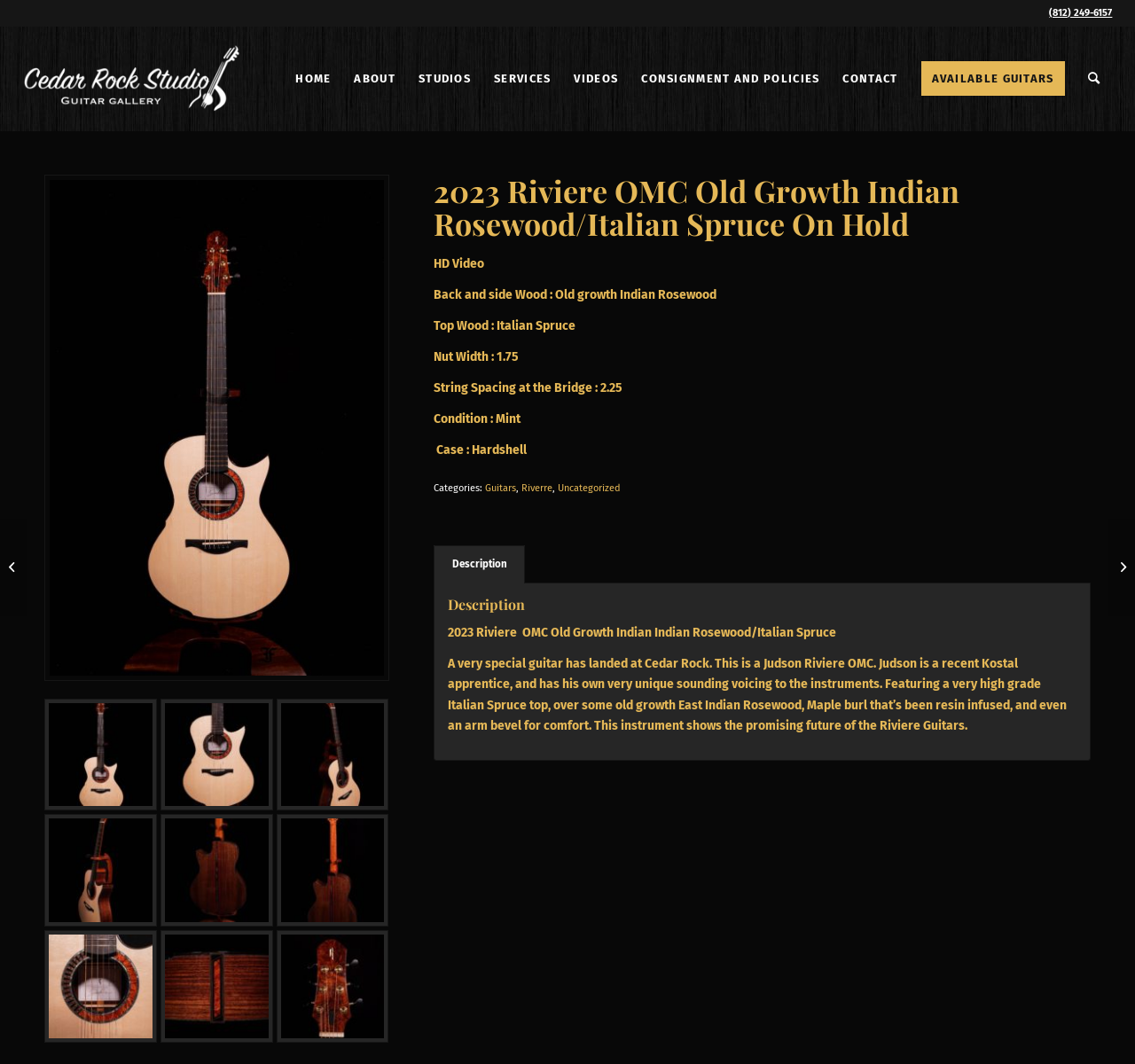Identify the primary heading of the webpage and provide its text.

2023 Riviere OMC Old Growth Indian Rosewood/Italian Spruce On Hold